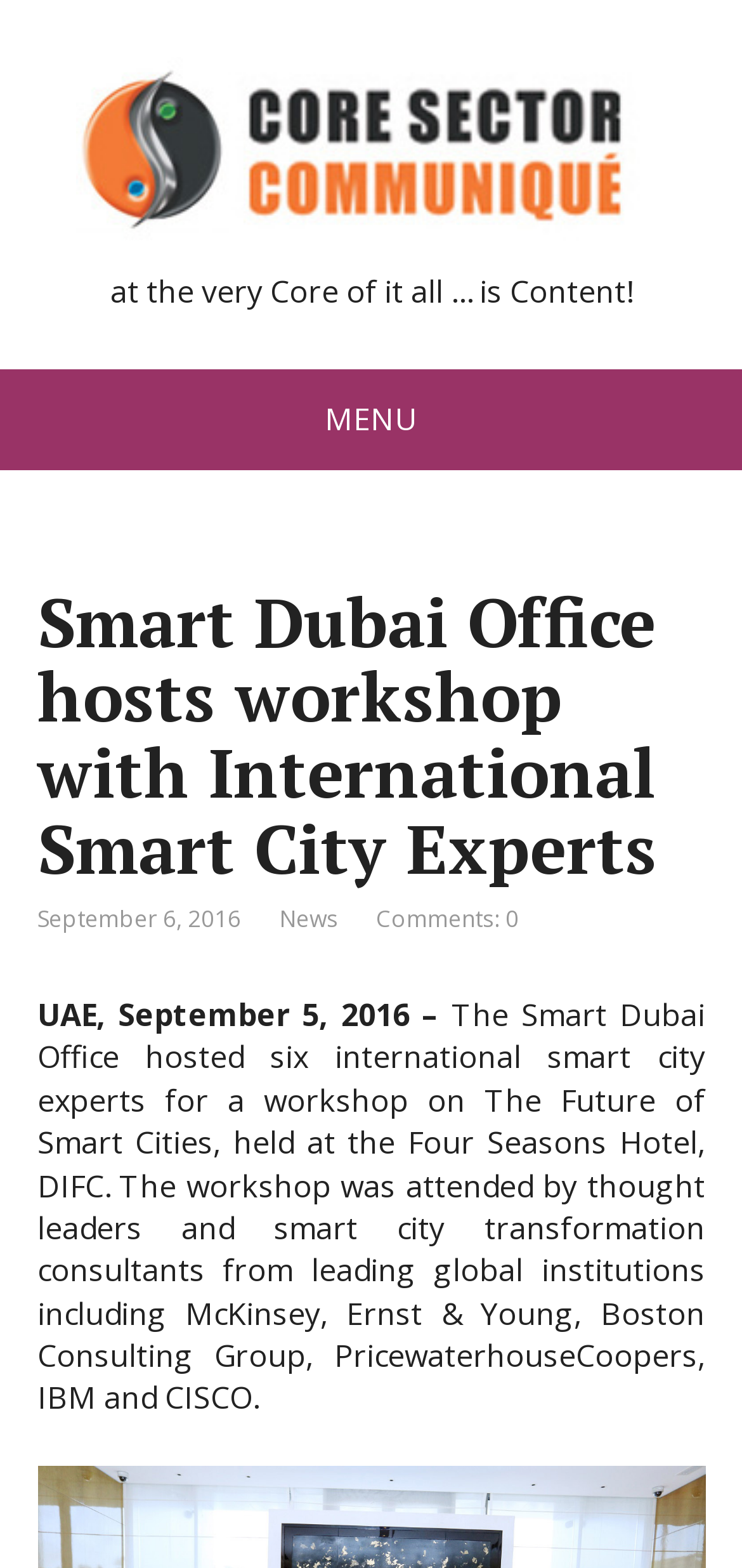Find the bounding box coordinates for the UI element that matches this description: "Comments: 0".

[0.506, 0.576, 0.699, 0.596]